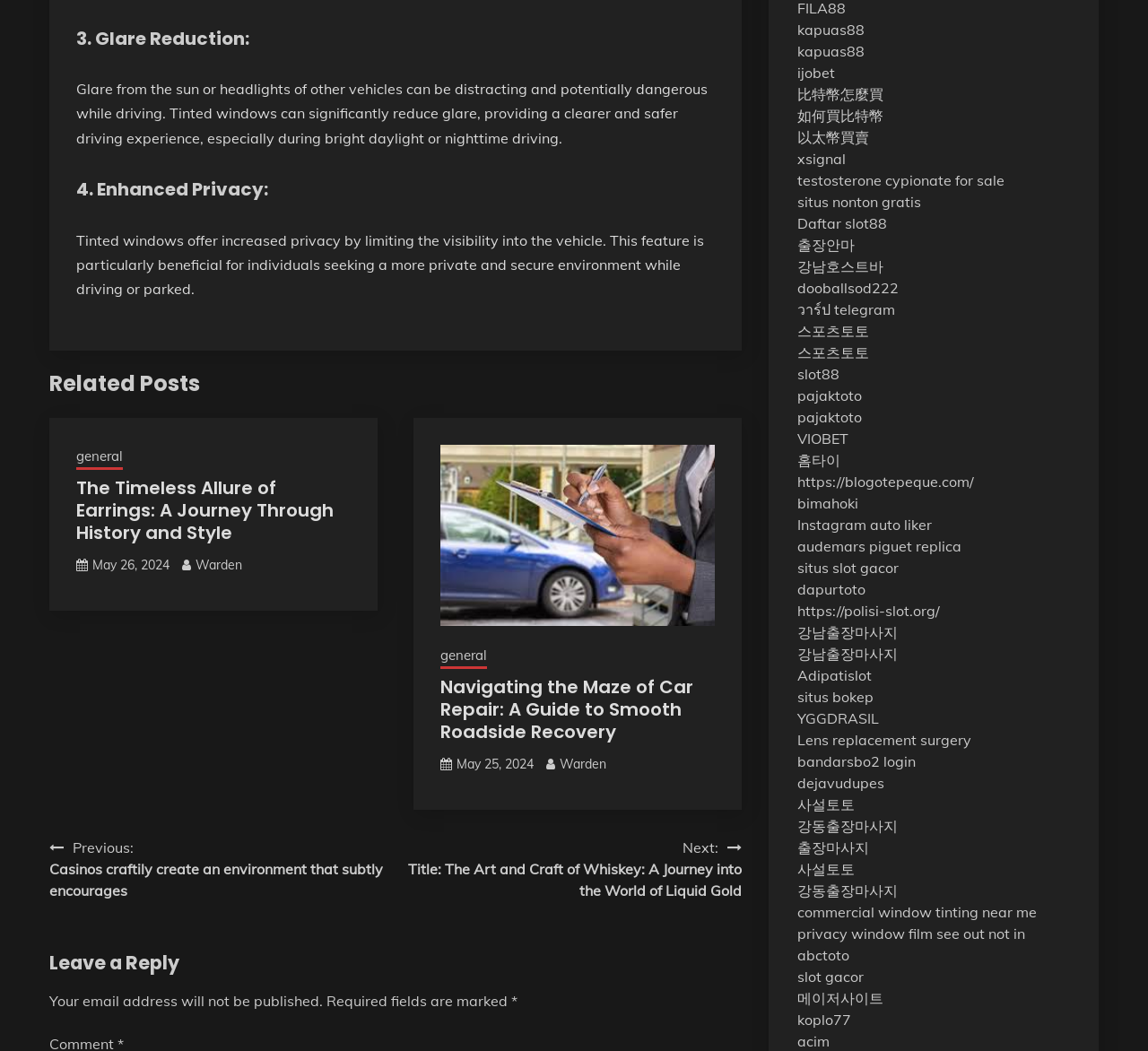Determine the bounding box of the UI component based on this description: "bandarsbo2 login". The bounding box coordinates should be four float values between 0 and 1, i.e., [left, top, right, bottom].

[0.694, 0.716, 0.797, 0.733]